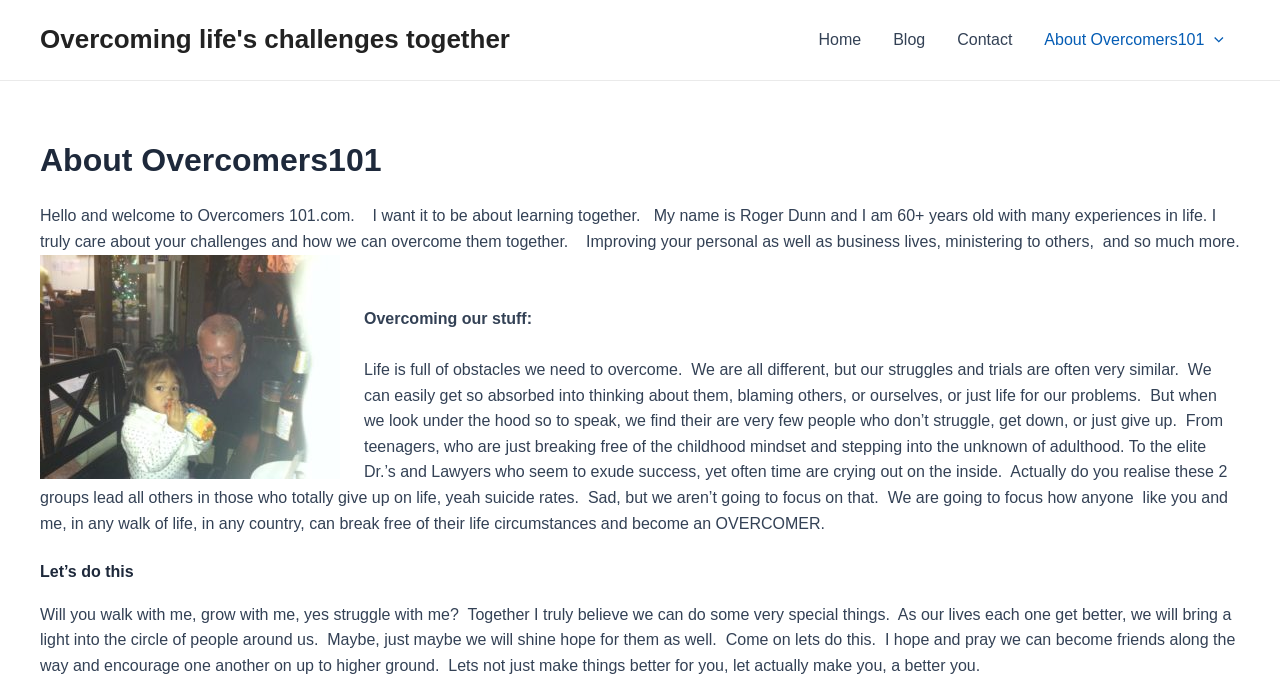What is the tone of the author?
Using the image, answer in one word or phrase.

Encouraging